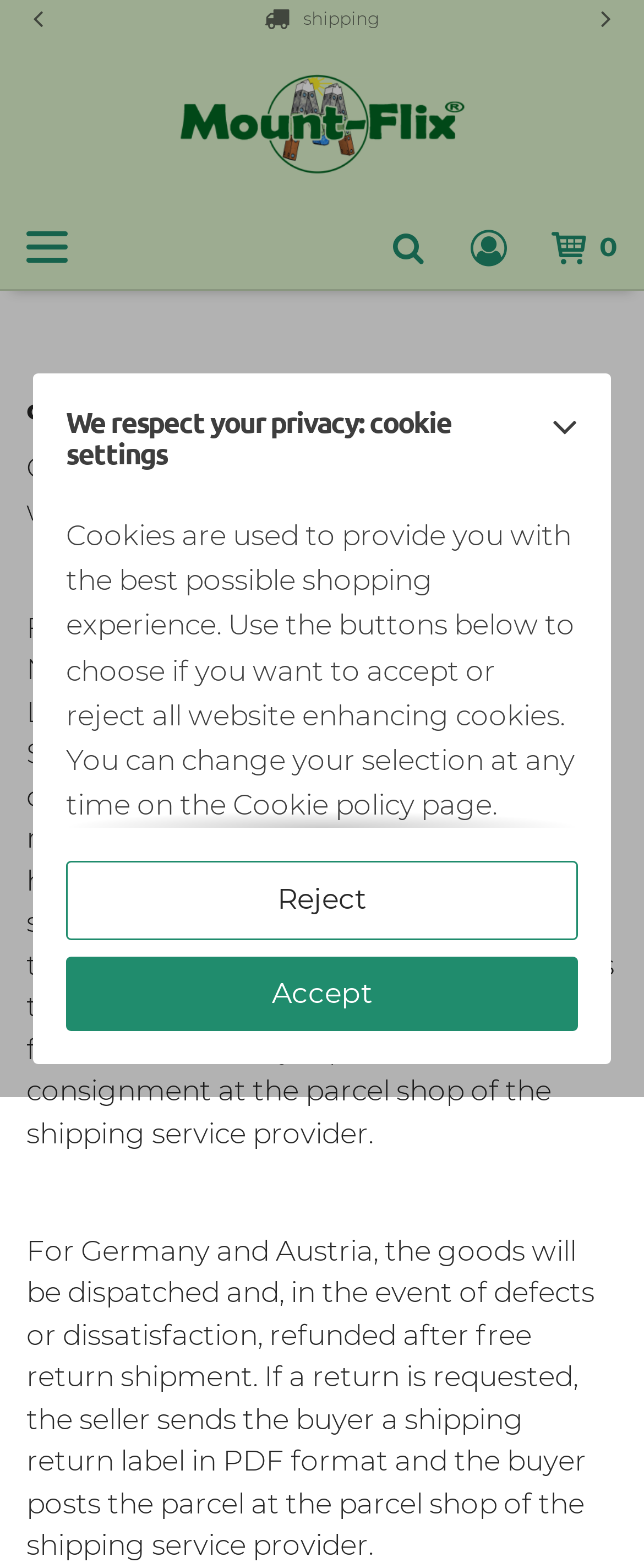Using the given element description, provide the bounding box coordinates (top-left x, top-left y, bottom-right x, bottom-right y) for the corresponding UI element in the screenshot: aria-label="Options for your customer account"

[0.731, 0.146, 0.787, 0.169]